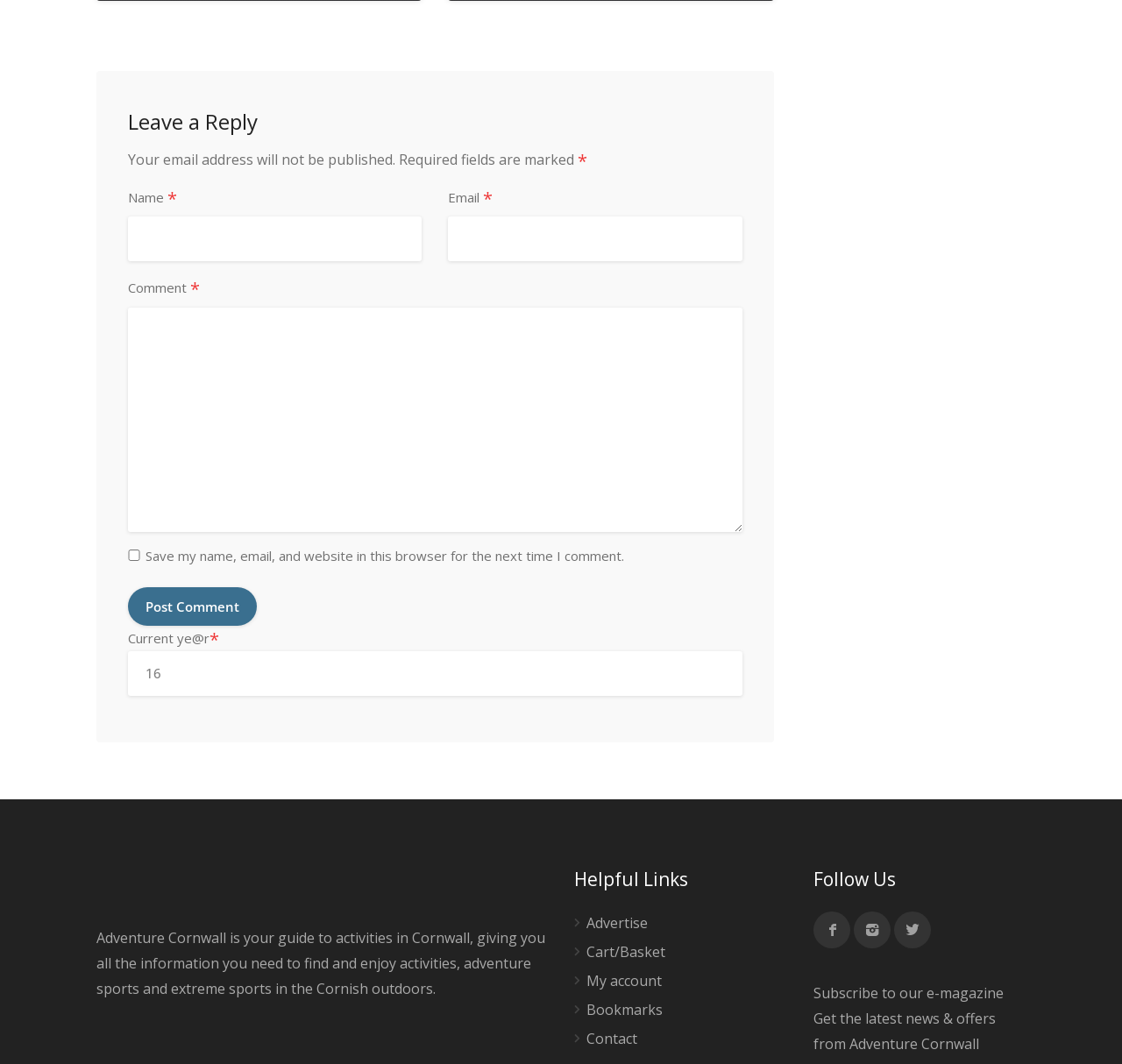Please specify the bounding box coordinates of the area that should be clicked to accomplish the following instruction: "Write a comment". The coordinates should consist of four float numbers between 0 and 1, i.e., [left, top, right, bottom].

[0.114, 0.289, 0.661, 0.5]